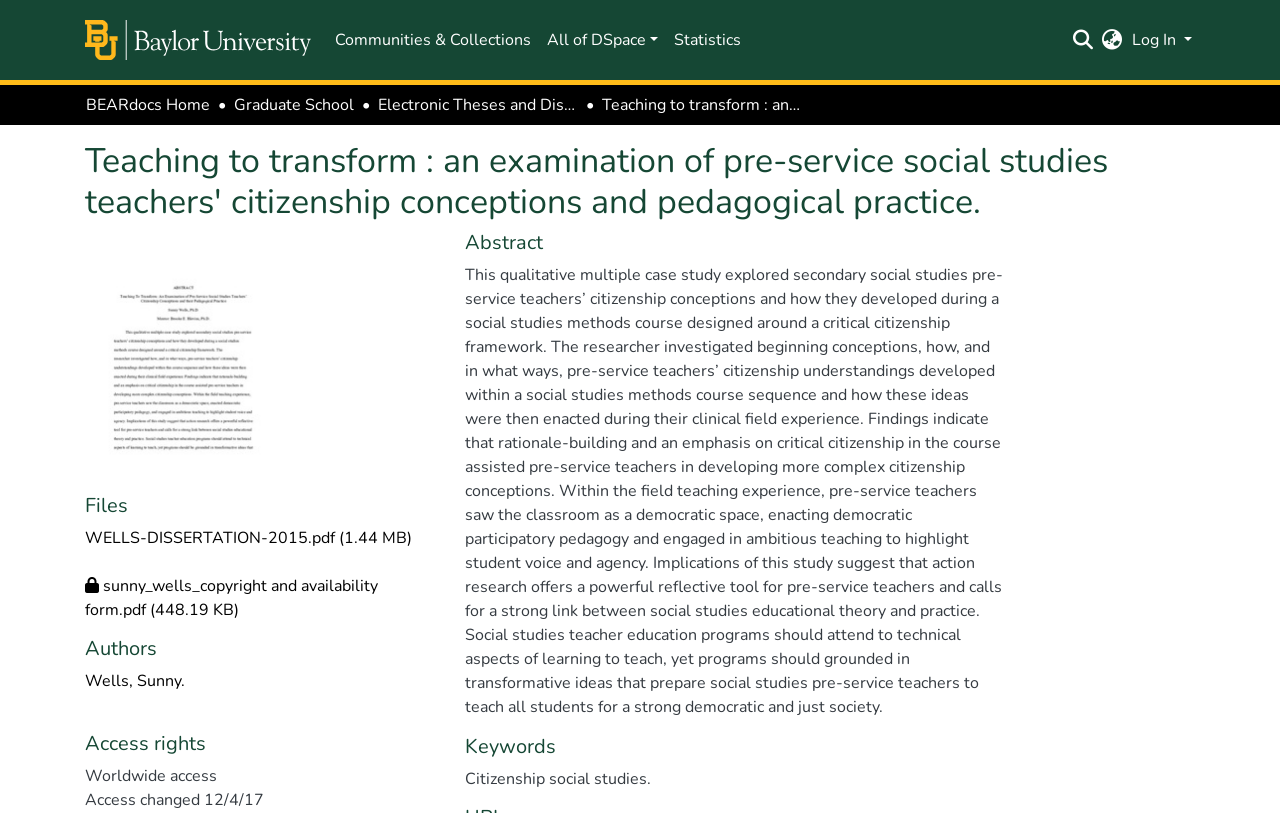Locate the bounding box of the UI element based on this description: "parent_node: Add Comment name="comment"". Provide four float numbers between 0 and 1 as [left, top, right, bottom].

None